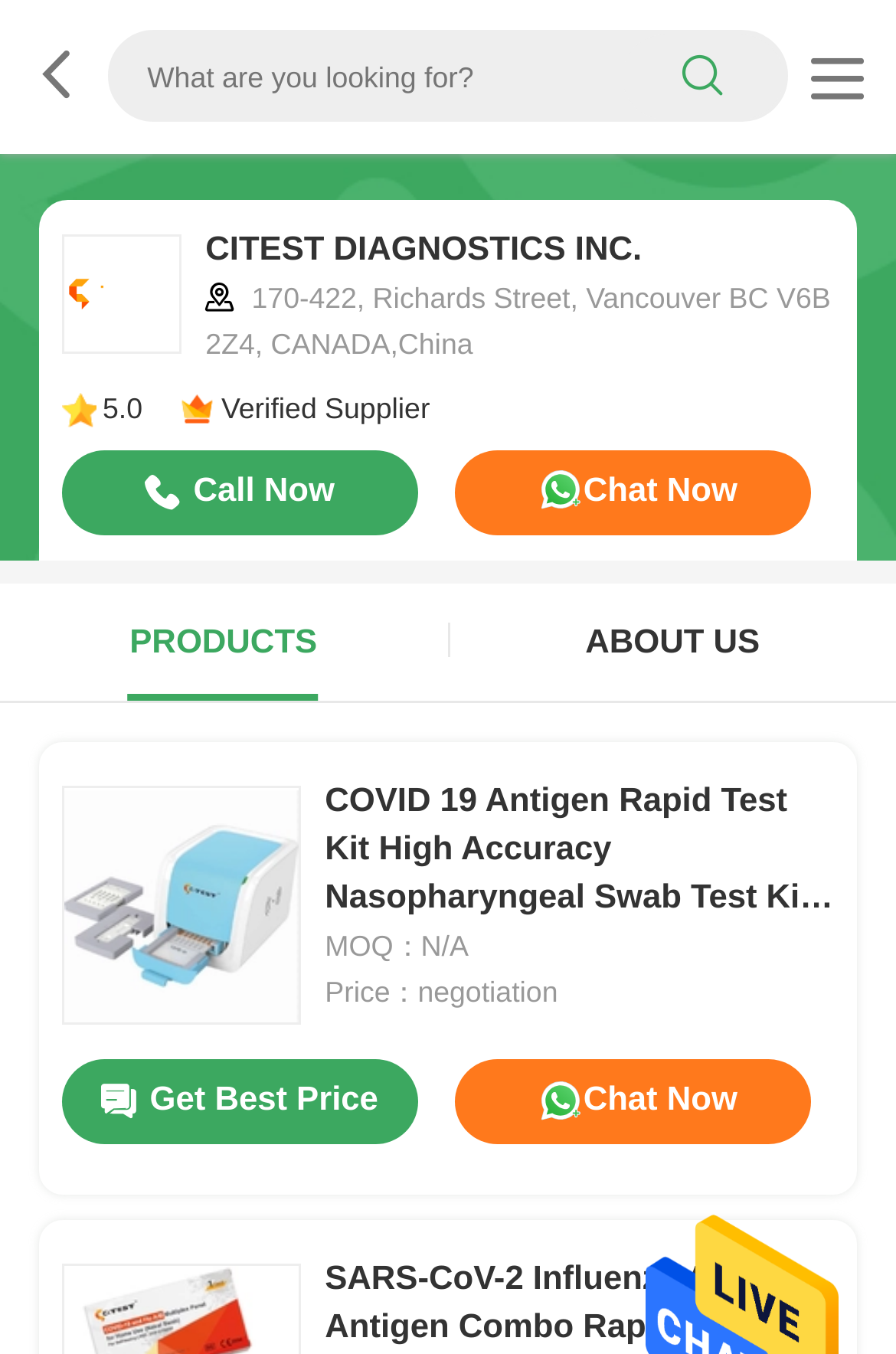Identify the bounding box coordinates for the element that needs to be clicked to fulfill this instruction: "Search for products". Provide the coordinates in the format of four float numbers between 0 and 1: [left, top, right, bottom].

[0.119, 0.021, 0.881, 0.092]